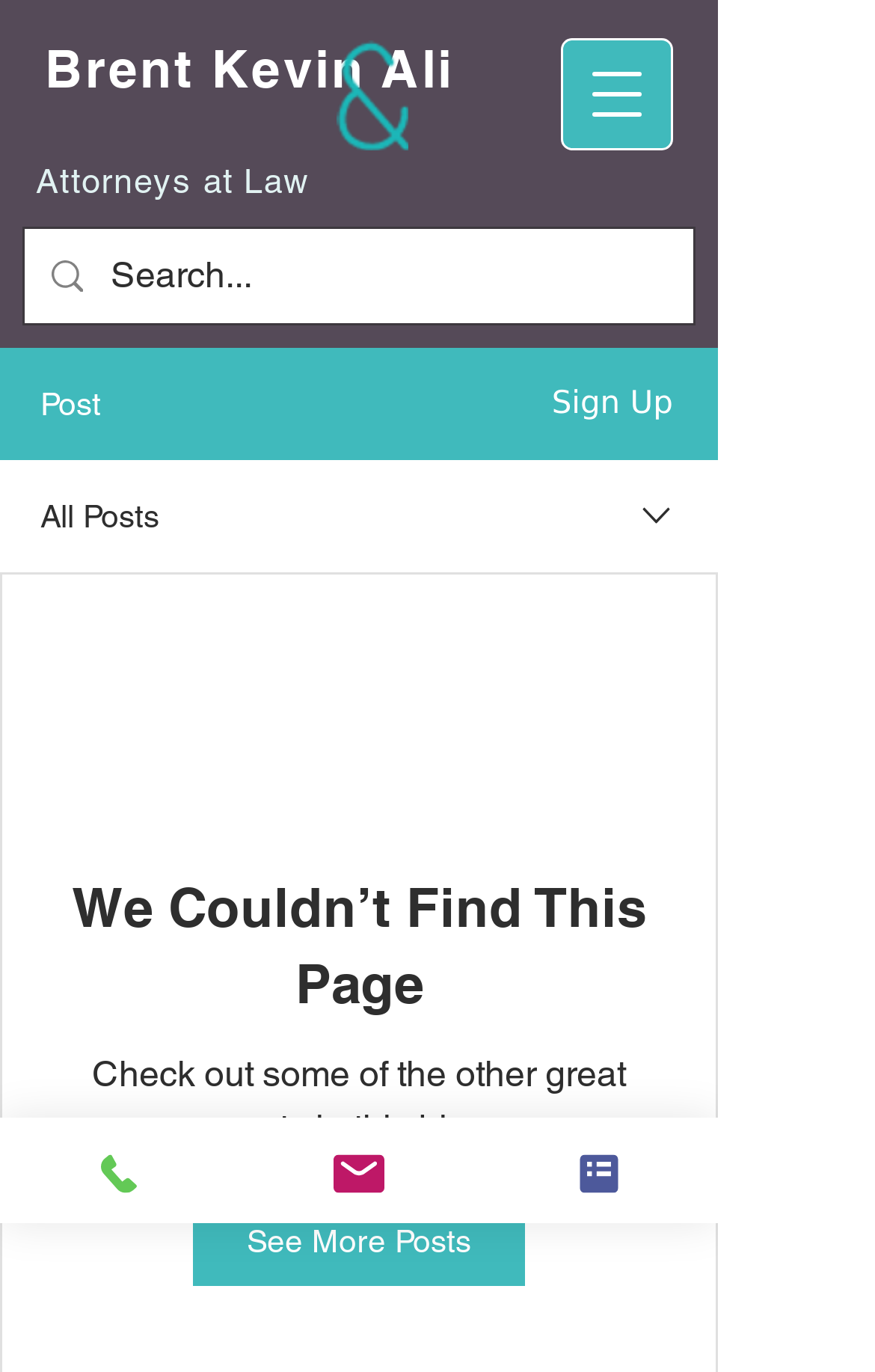Provide an in-depth caption for the webpage.

The webpage appears to be a blog post page with a navigation menu and search functionality. At the top left, there is a link to "Brent Kevin Ali" and another link with no text. Below these links, there is a link to "Attorneys at Law". On the top right, there is a button to open the navigation menu.

Below the top section, there is a search bar with a magnifying glass icon and a search box where users can input text. The search bar is accompanied by a "Post" heading and a "Sign Up" button on the right. 

Further down, there is a section with an "All Posts" heading, an image, and a combobox. Below this section, there is a message stating "We Couldn’t Find This Page" and a paragraph of text suggesting users to check out other great posts in the blog. There is also a "See More Posts" link.

At the bottom of the page, there are three links to contact the blog owner: "Phone", "Email", and "Contact form", each accompanied by an image.